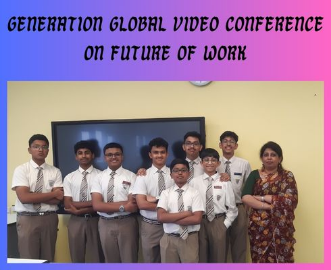Please provide a brief answer to the following inquiry using a single word or phrase:
What is the purpose of the gathering?

To discuss future career trajectories